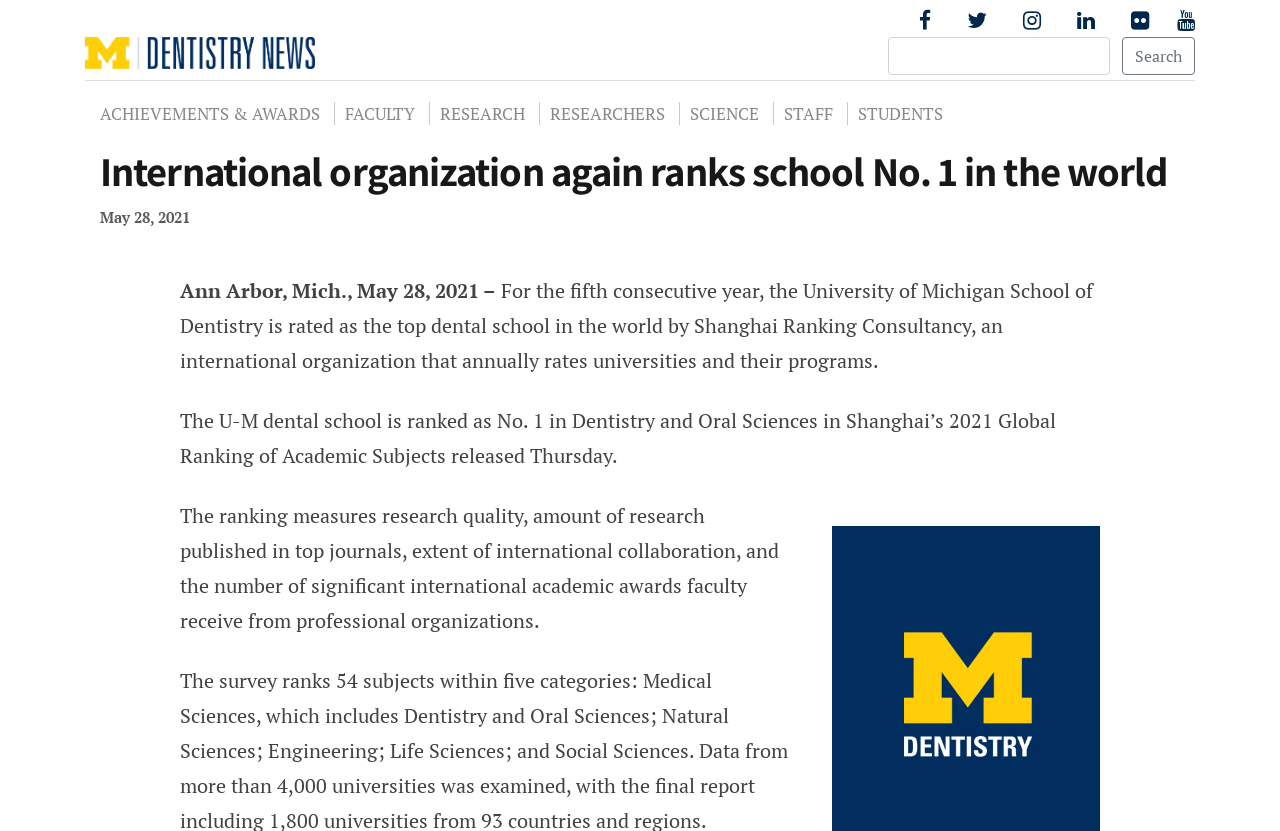When was the ranking released?
Based on the screenshot, provide a one-word or short-phrase response.

May 28, 2021